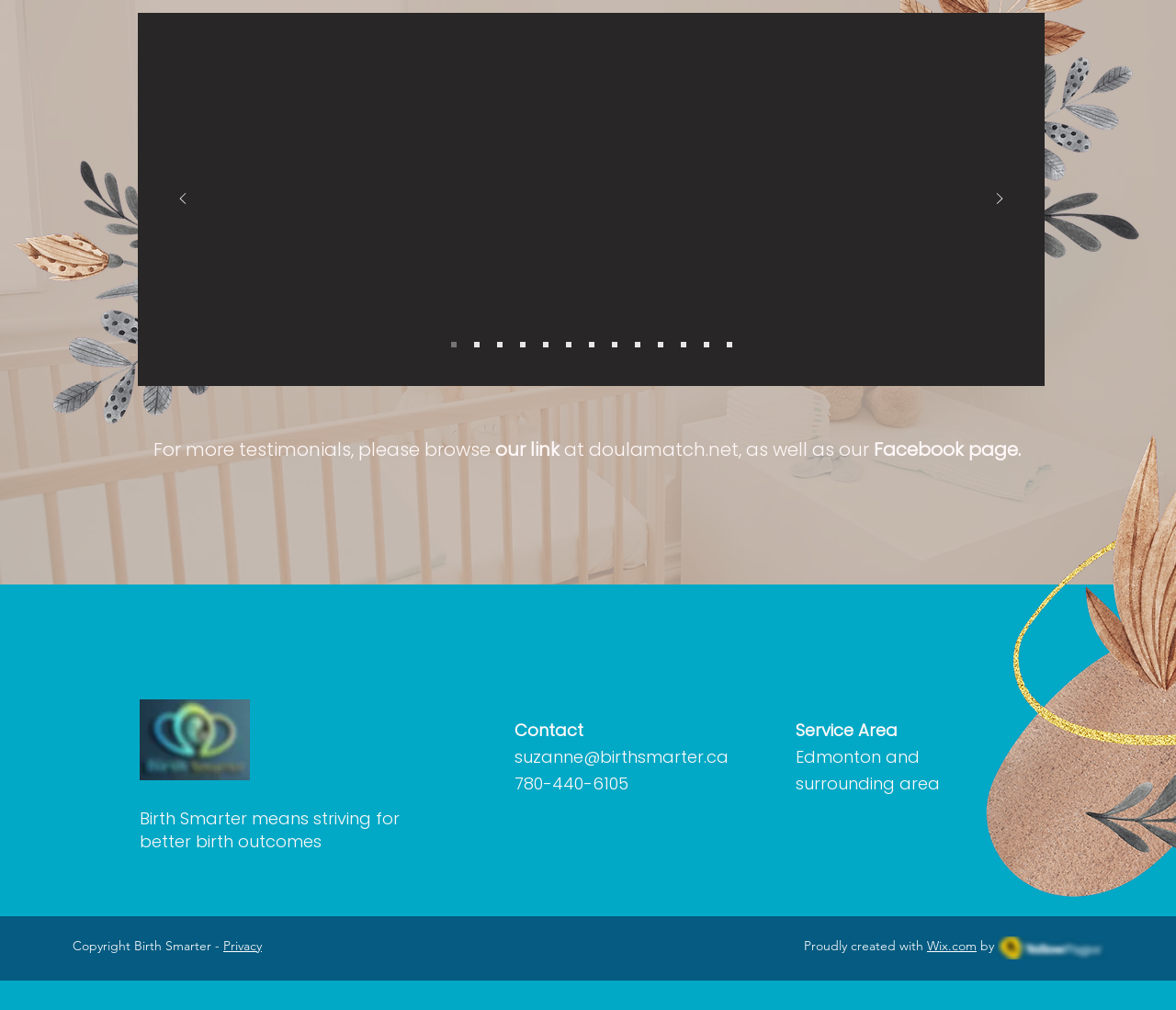What is the purpose of the slideshow?
Look at the image and respond to the question as thoroughly as possible.

The slideshow contains multiple slides with text, and the text appears to be testimonials from clients. The purpose of the slideshow is to showcase these testimonials and provide social proof for the Birth Smarter service.